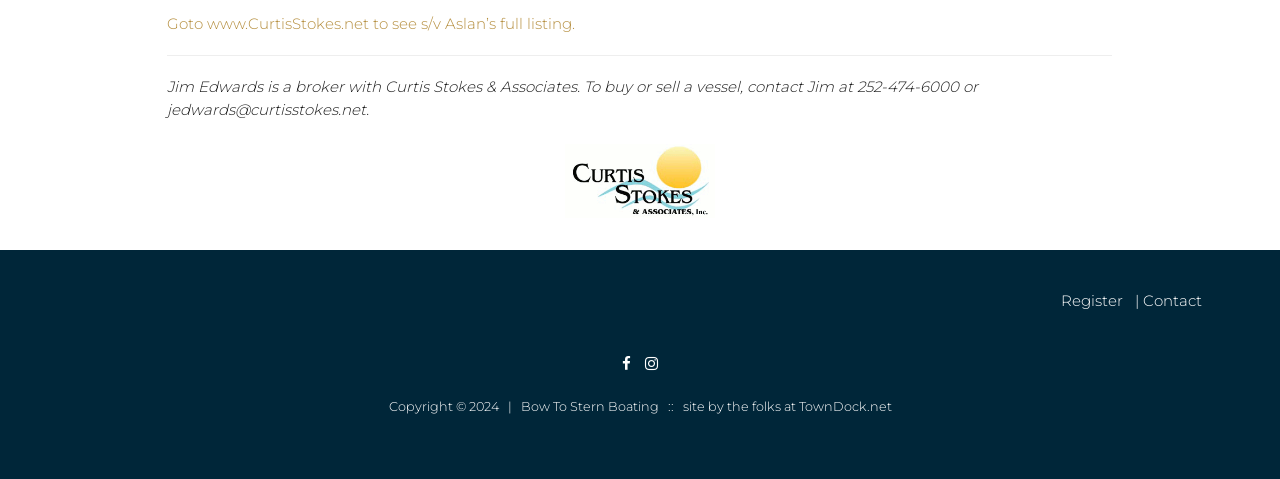Answer the following in one word or a short phrase: 
What is the current year according to the webpage?

2024